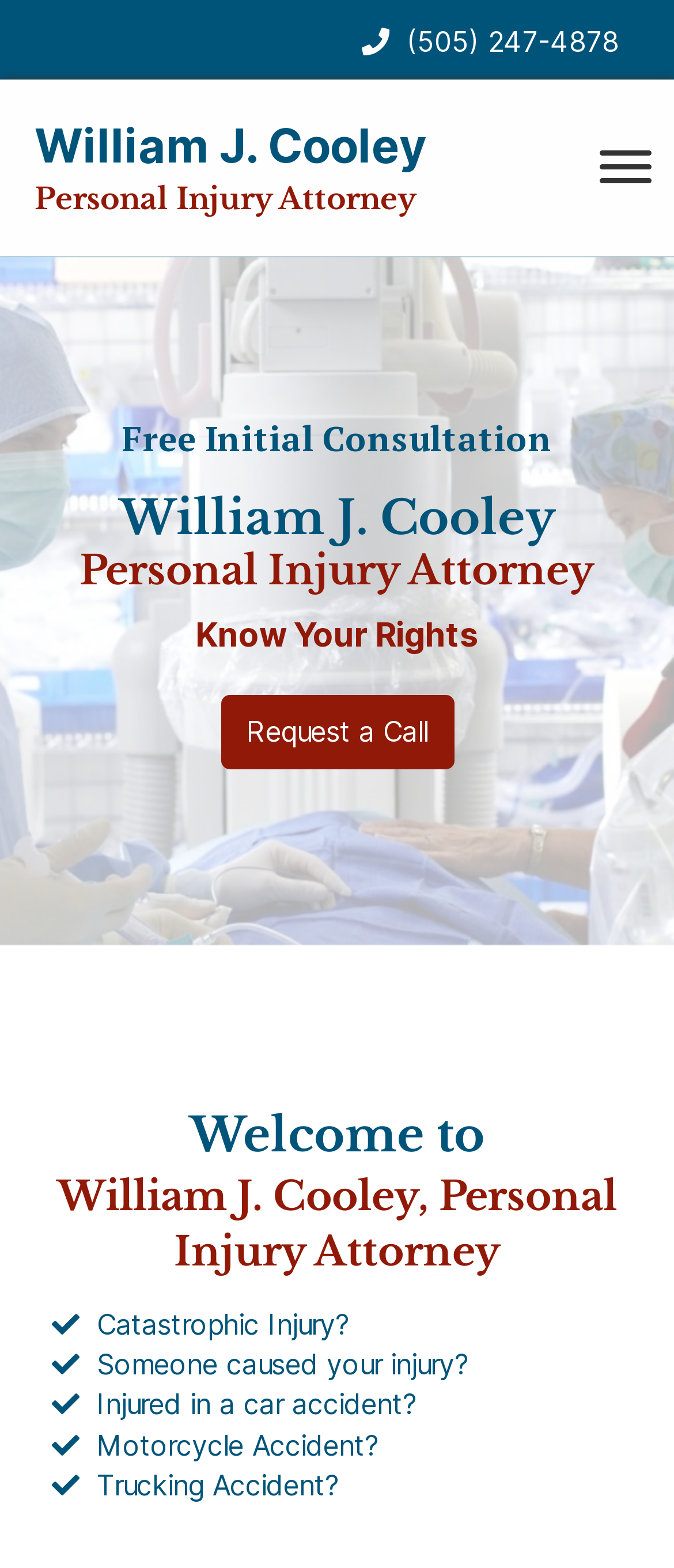What type of injuries does the attorney handle?
Please describe in detail the information shown in the image to answer the question.

I found the types of injuries by looking at the static text elements located at the bottom of the page, which list different types of injuries such as 'Catastrophic Injury?', 'Injured in a car accident?', 'Motorcycle Accident?', and 'Trucking Accident?'